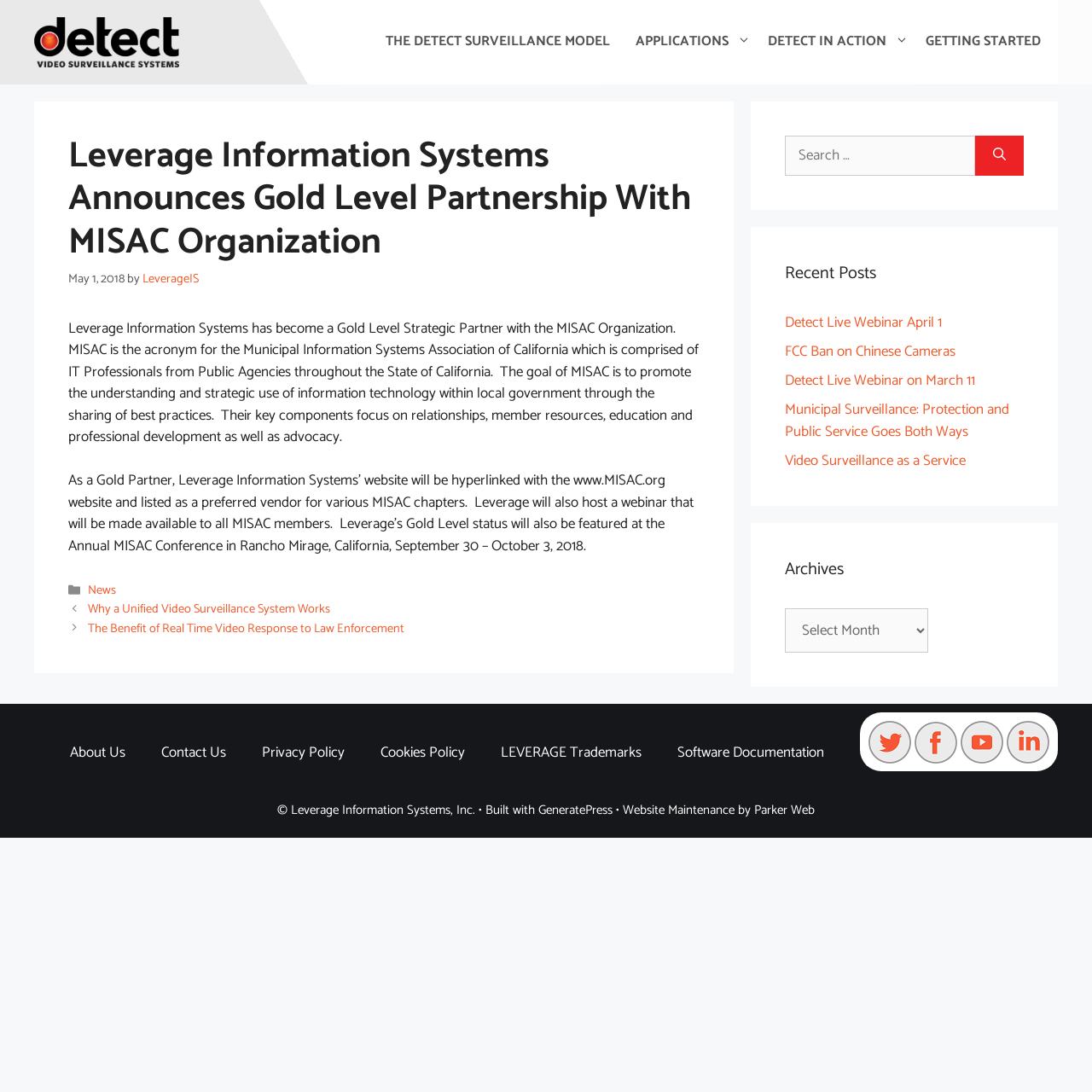From the image, can you give a detailed response to the question below:
What is the name of the company that maintains the website?

According to the footer section, the website maintenance is done by Parker Web, as indicated by the link 'Website Maintenance by Parker Web'.